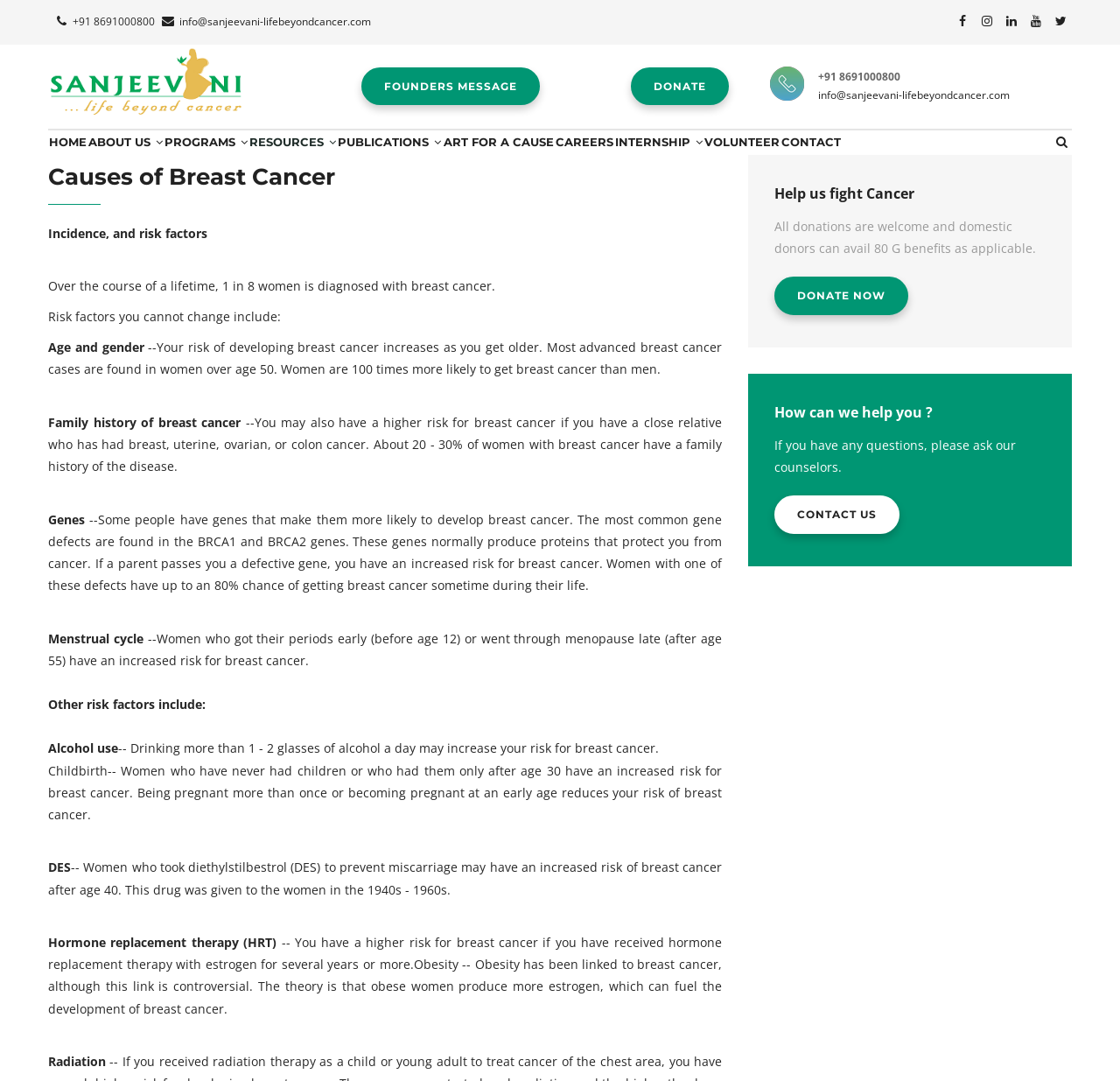Give a one-word or short phrase answer to the question: 
What is the purpose of the 'DONATE NOW' button?

To donate to Sanjeevani